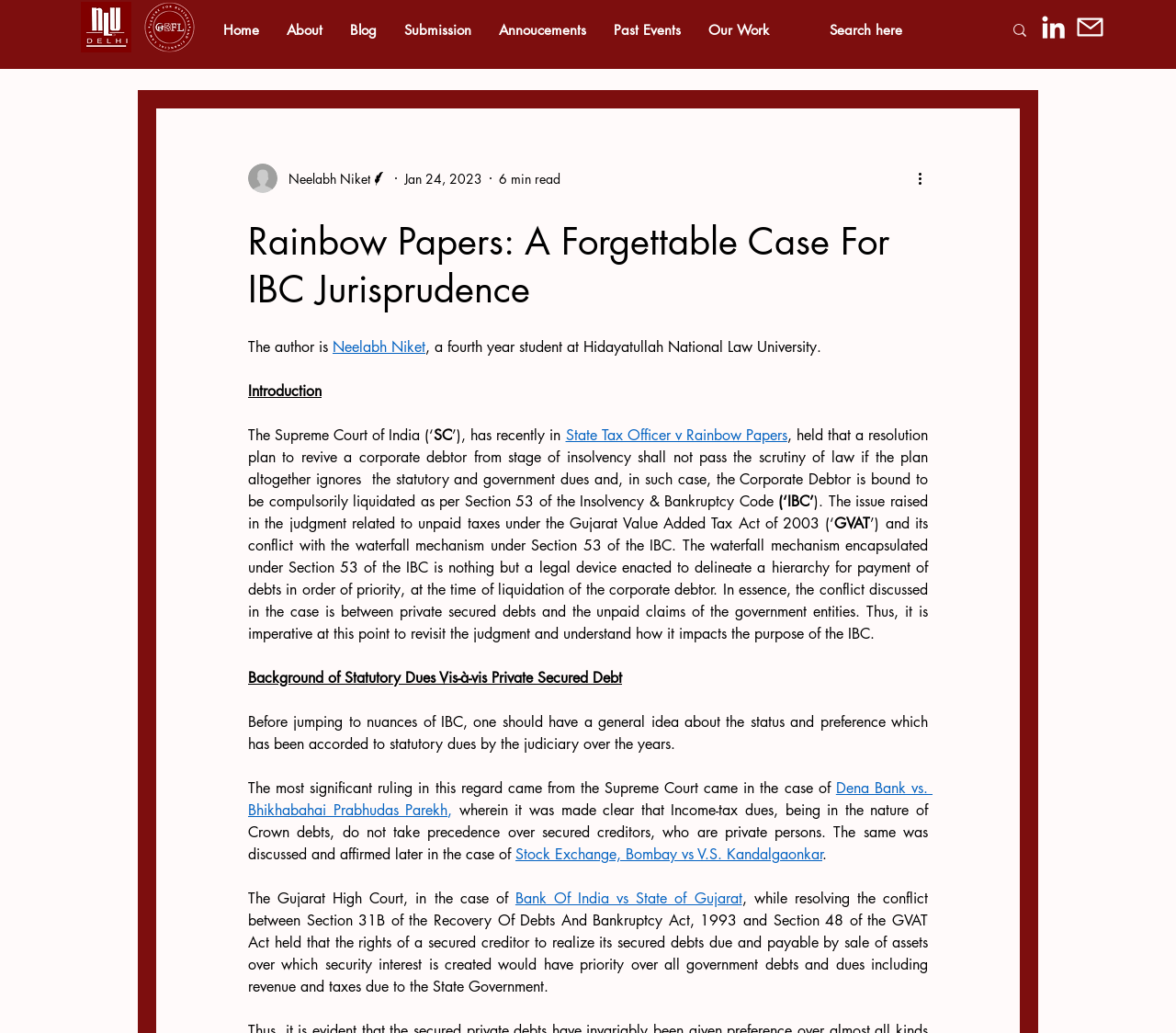Locate the bounding box coordinates of the item that should be clicked to fulfill the instruction: "View writer's profile".

[0.211, 0.158, 0.33, 0.187]